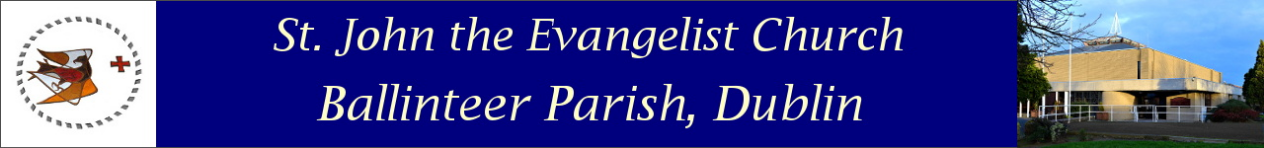Respond to the following question with a brief word or phrase:
What is depicted on the left side of the banner?

Stylized representation of St. John the Evangelist